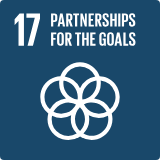What is the significance of the interlinked circles in the emblem?
Based on the screenshot, provide a one-word or short-phrase response.

Importance of collaborative efforts